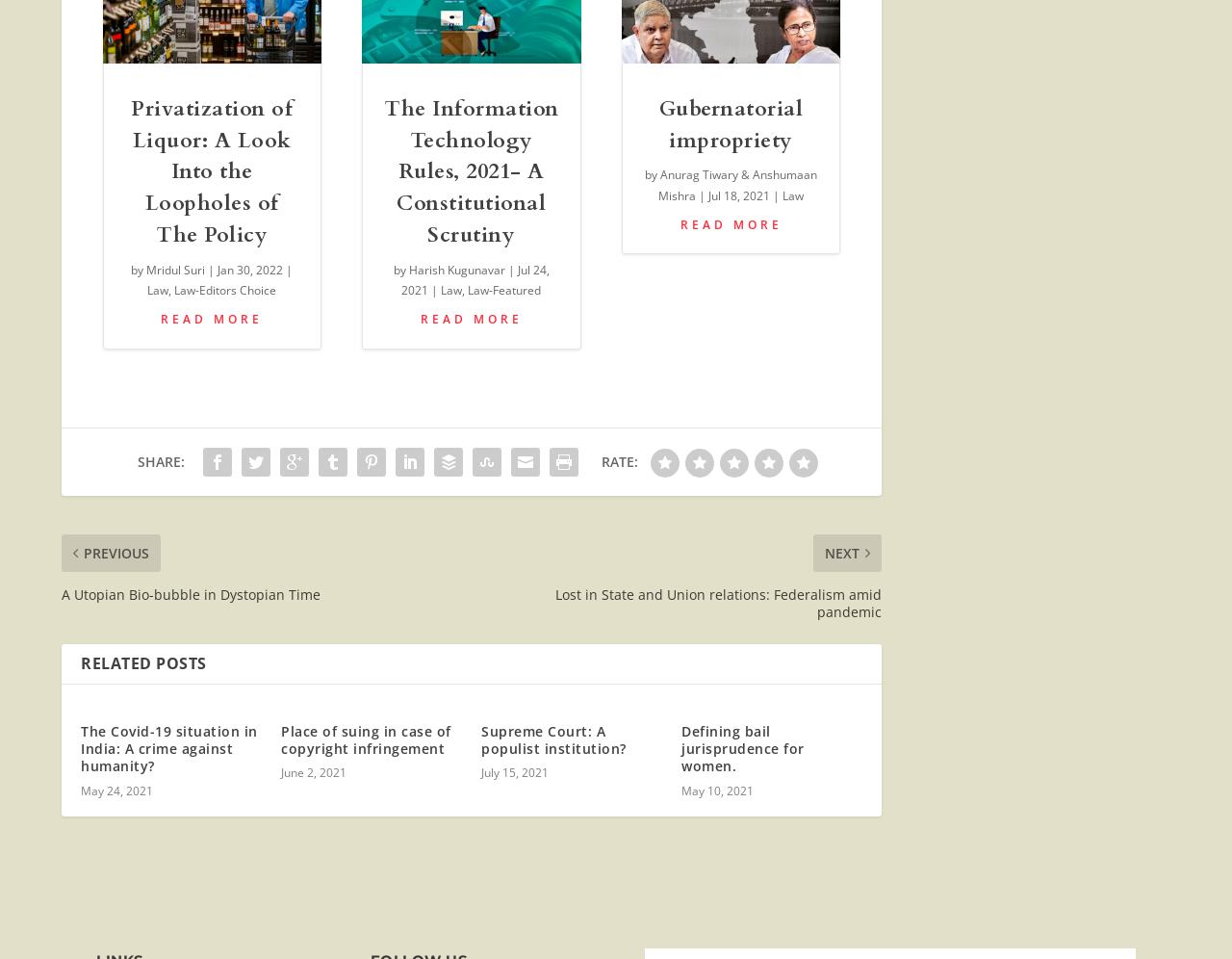Please specify the bounding box coordinates of the clickable section necessary to execute the following command: "Read more about Privatization of Liquor: A Look Into the Loopholes of The Policy".

[0.107, 0.125, 0.238, 0.287]